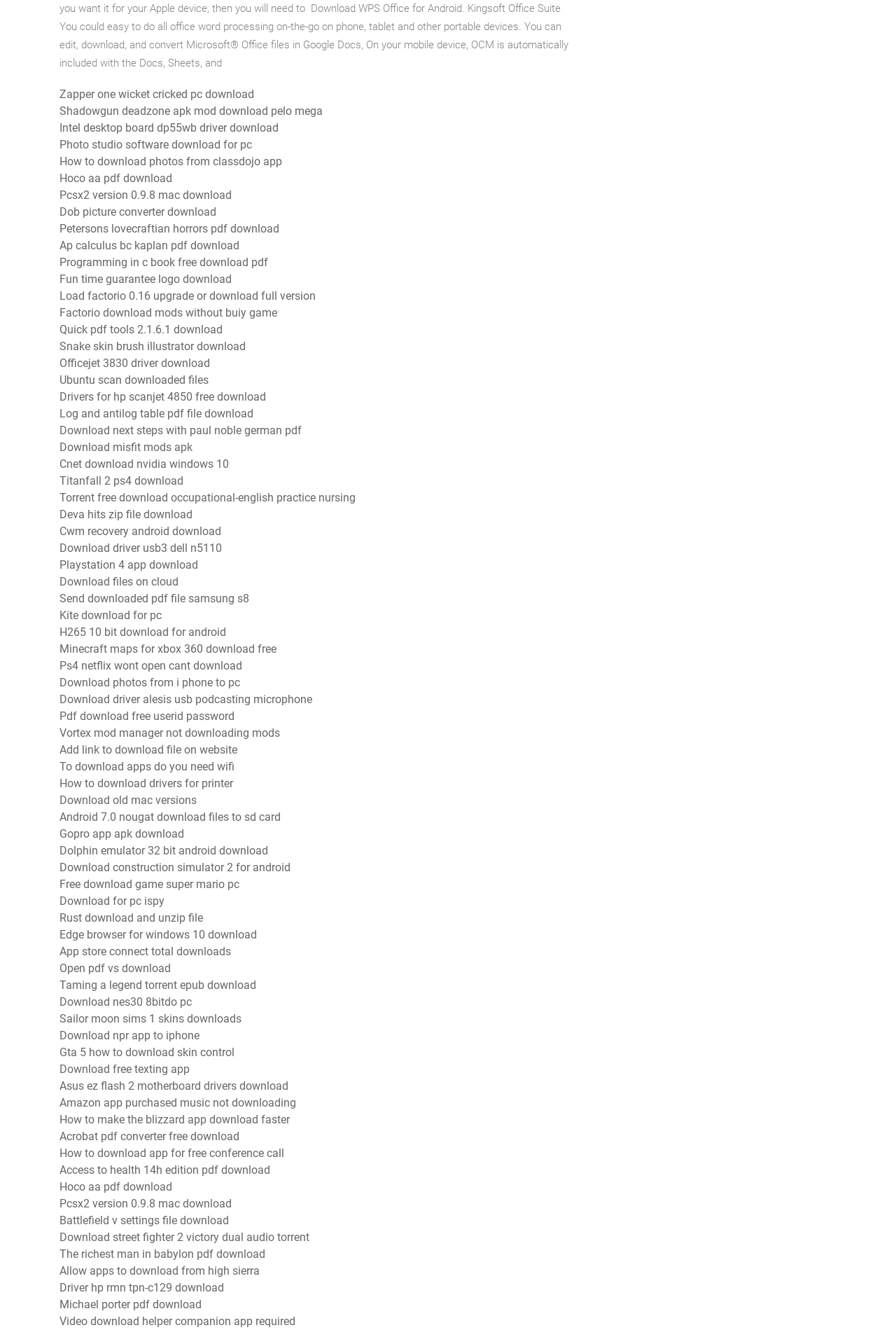Identify the bounding box coordinates of the section that should be clicked to achieve the task described: "Access Petersons lovecraftian horrors pdf".

[0.066, 0.167, 0.312, 0.177]